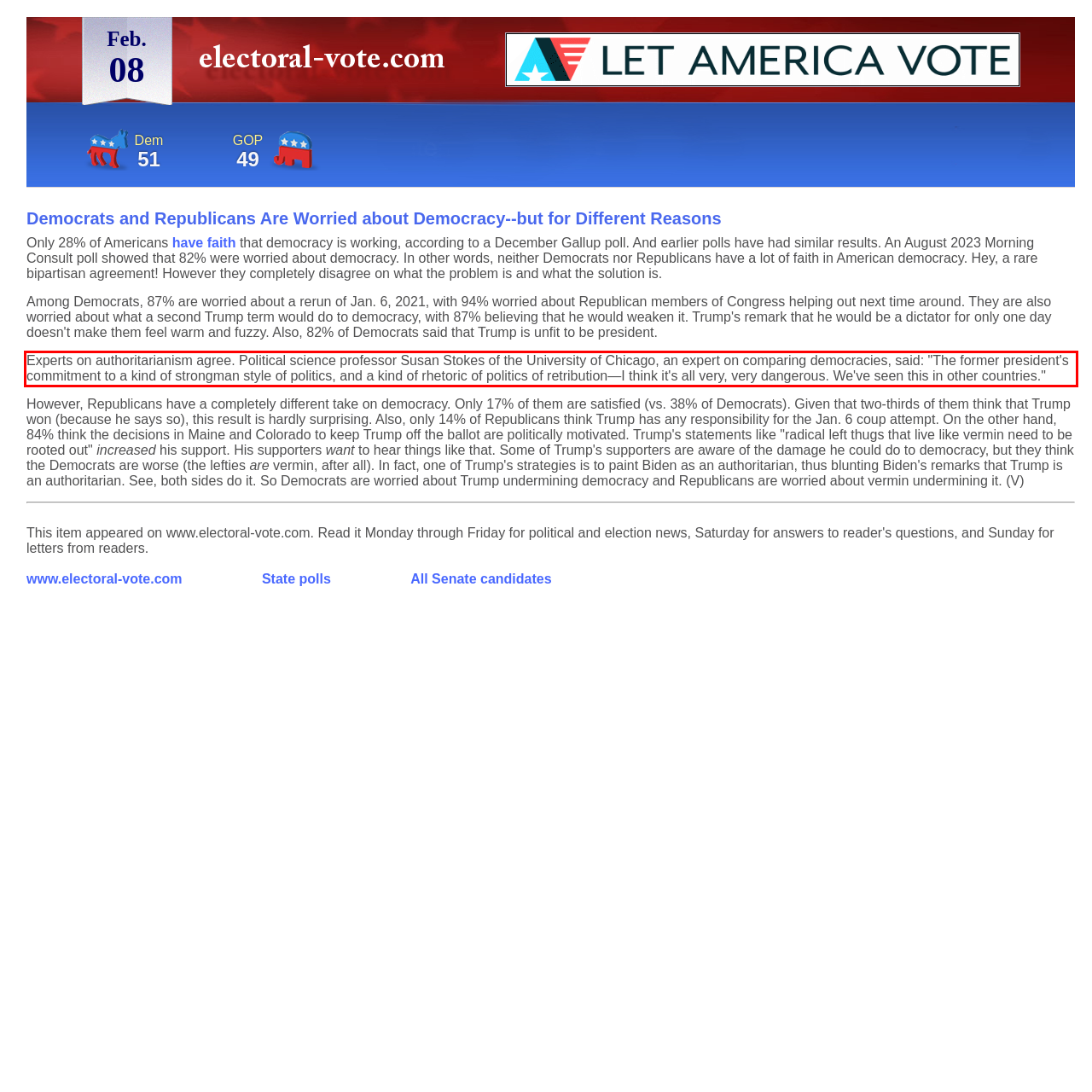Please perform OCR on the text within the red rectangle in the webpage screenshot and return the text content.

Experts on authoritarianism agree. Political science professor Susan Stokes of the University of Chicago, an expert on comparing democracies, said: "The former president's commitment to a kind of strongman style of politics, and a kind of rhetoric of politics of retribution—I think it's all very, very dangerous. We've seen this in other countries."